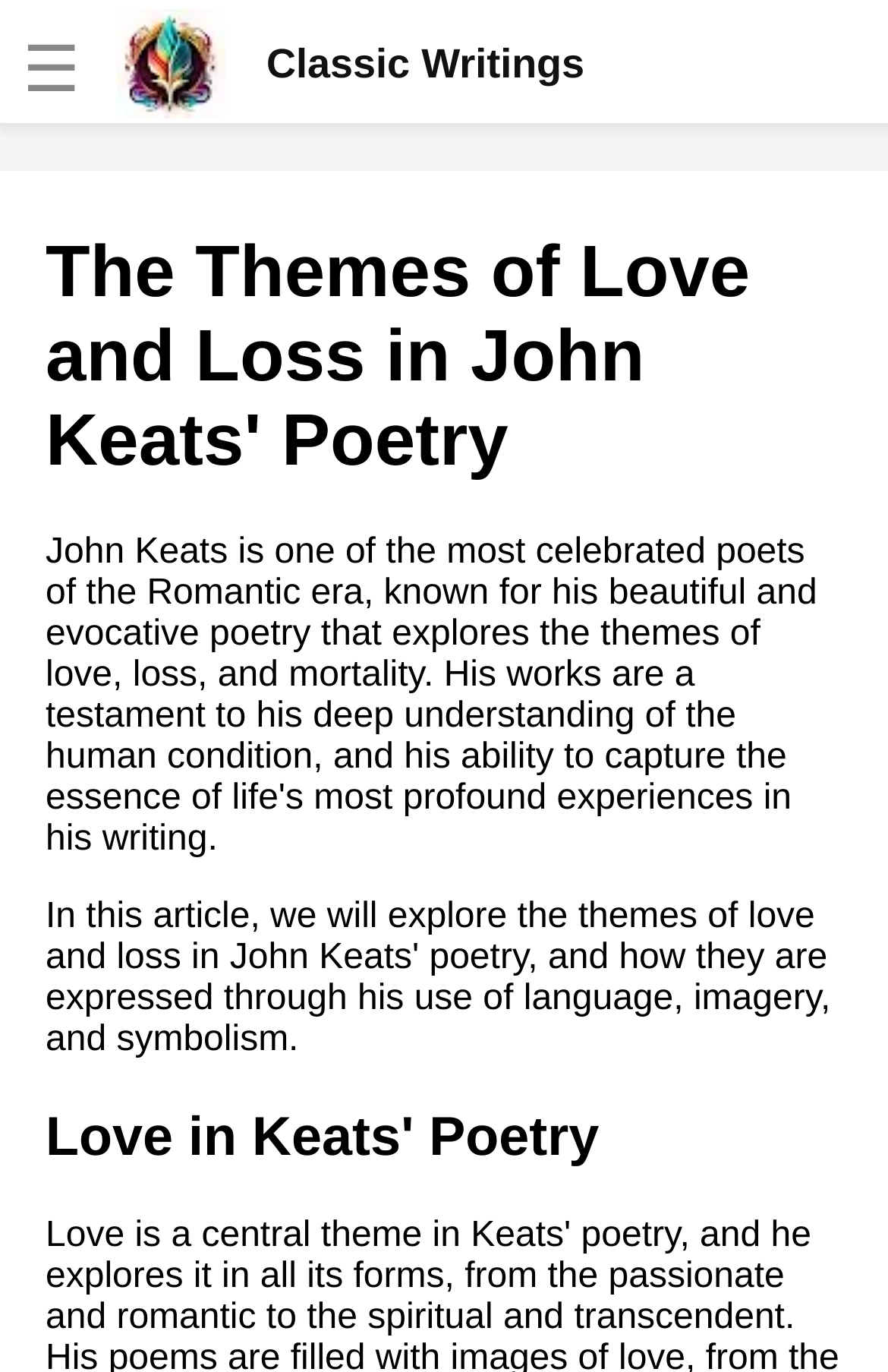How many links are on the webpage?
Using the visual information, answer the question in a single word or phrase.

7